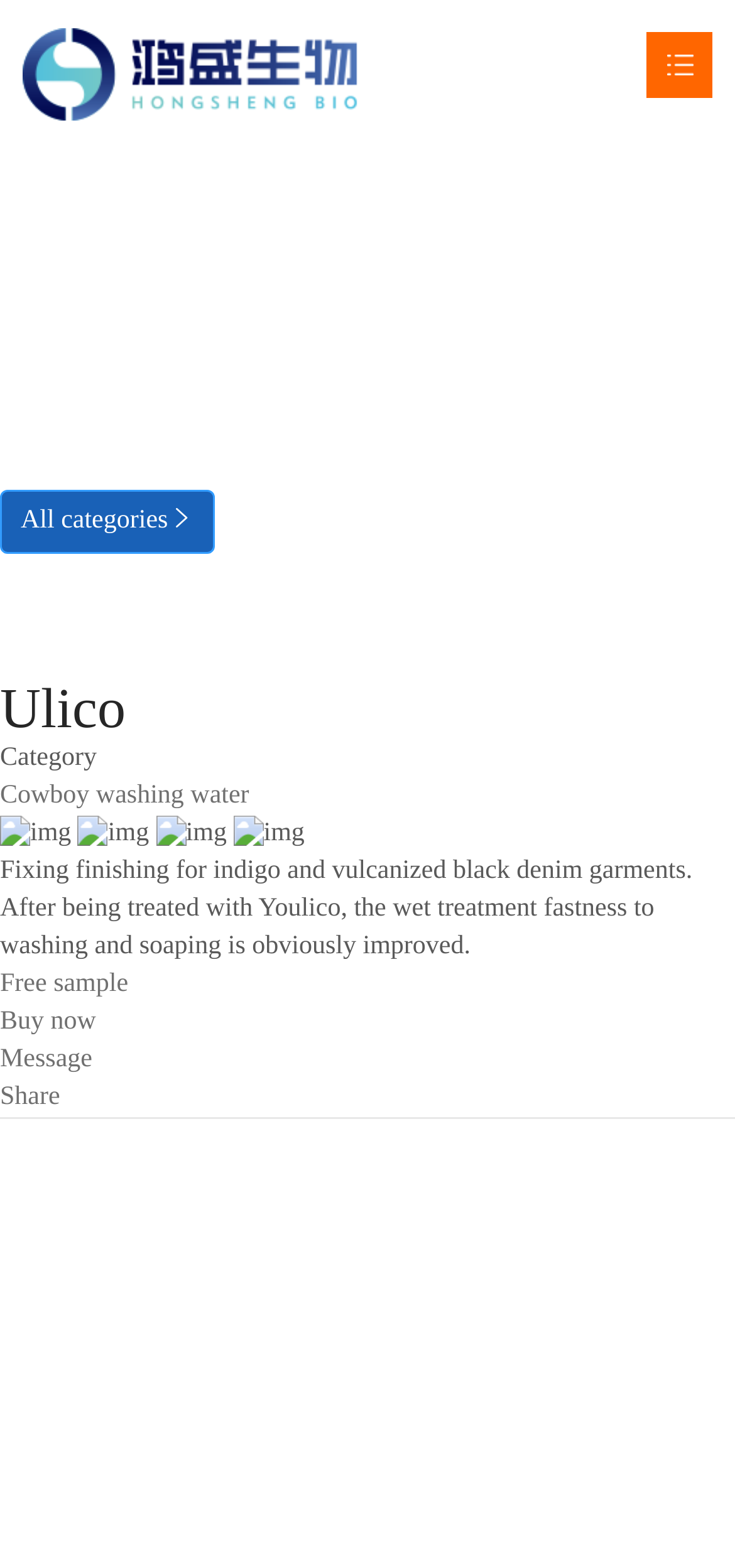Pinpoint the bounding box coordinates of the element you need to click to execute the following instruction: "View Products". The bounding box should be represented by four float numbers between 0 and 1, in the format [left, top, right, bottom].

[0.02, 0.183, 0.98, 0.231]